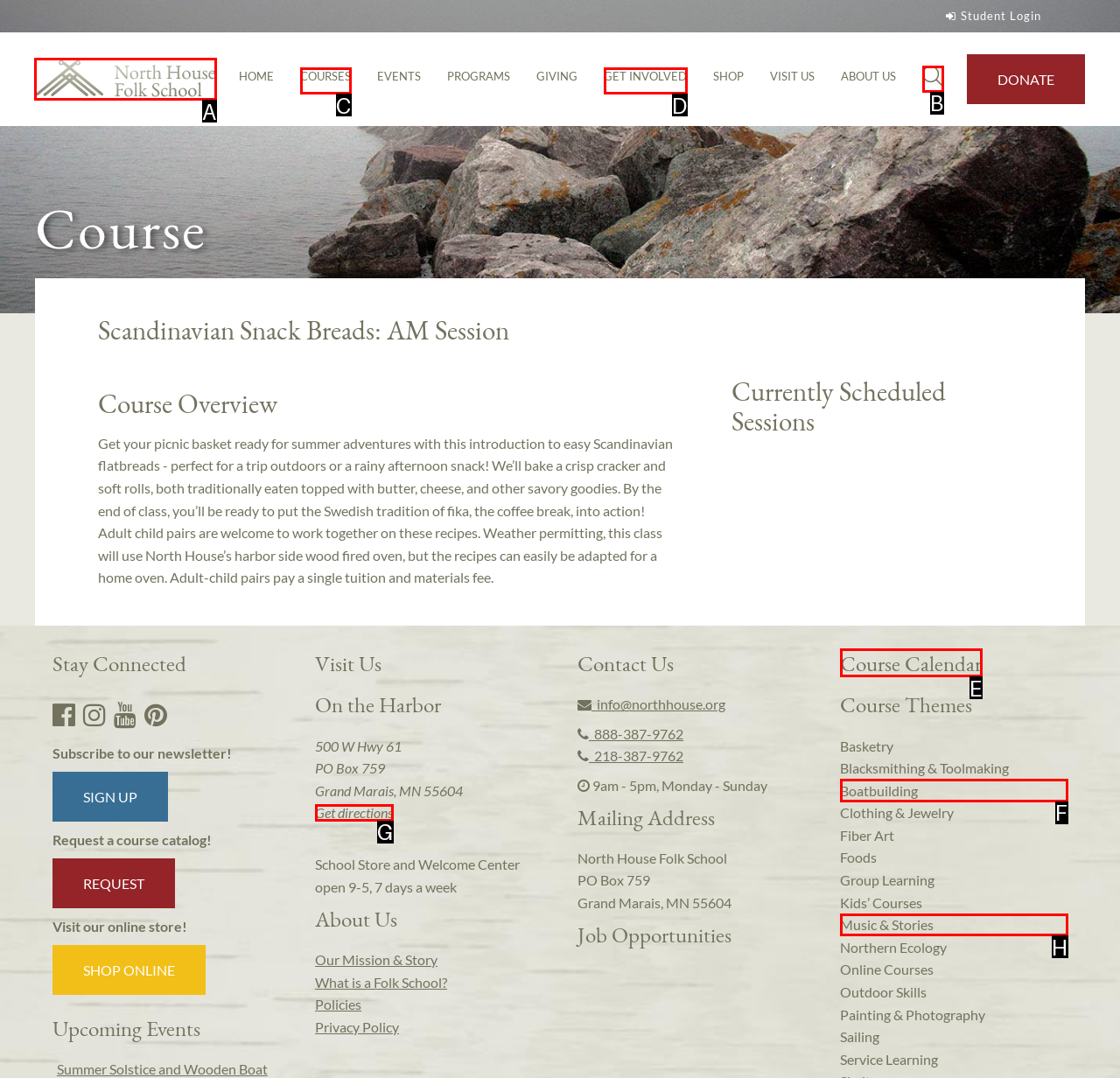Select the correct HTML element to complete the following task: Visit the 'North House Folk School' website
Provide the letter of the choice directly from the given options.

A